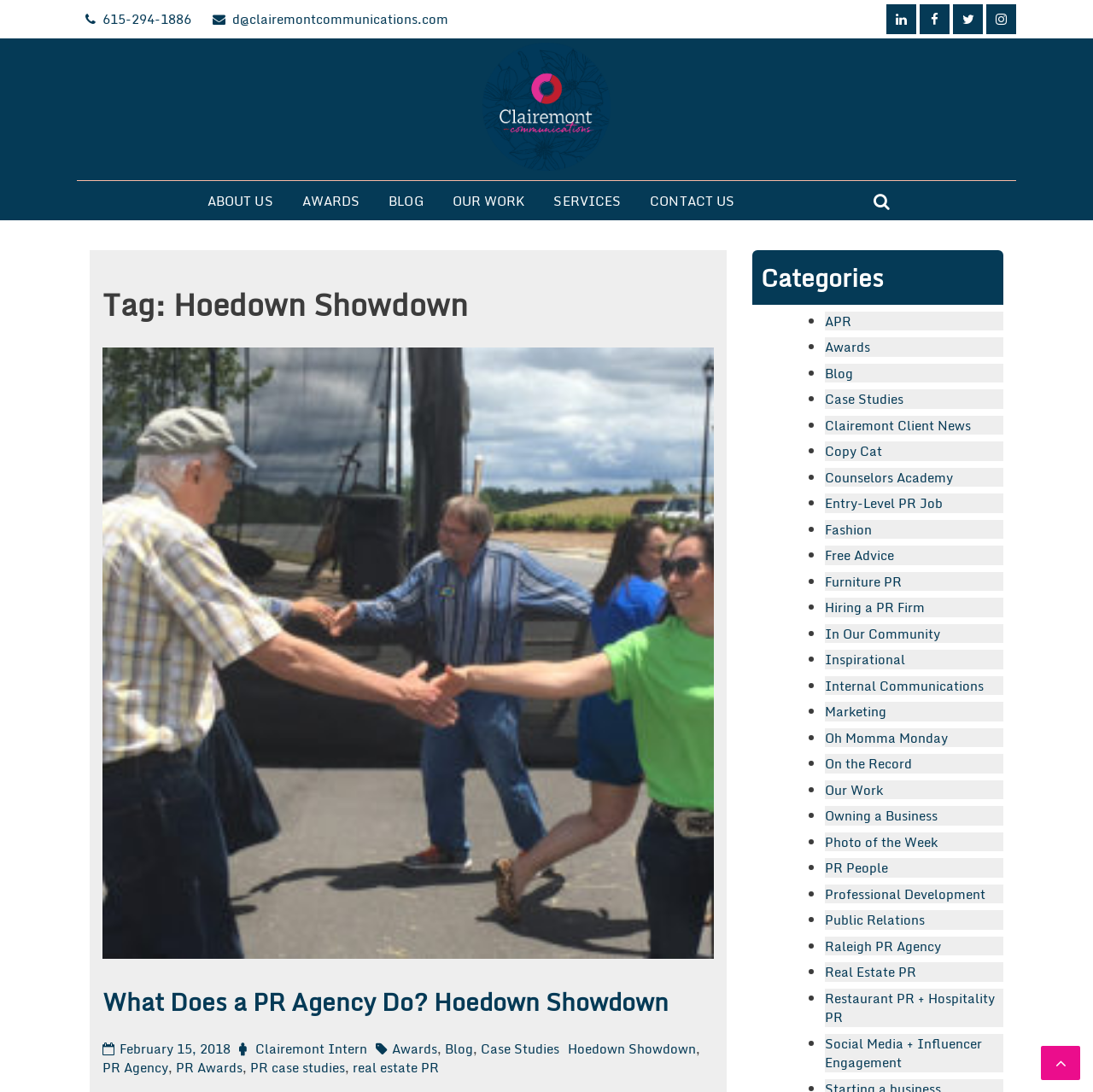Determine the bounding box coordinates for the HTML element described here: "name="q" placeholder="Search this list"".

None